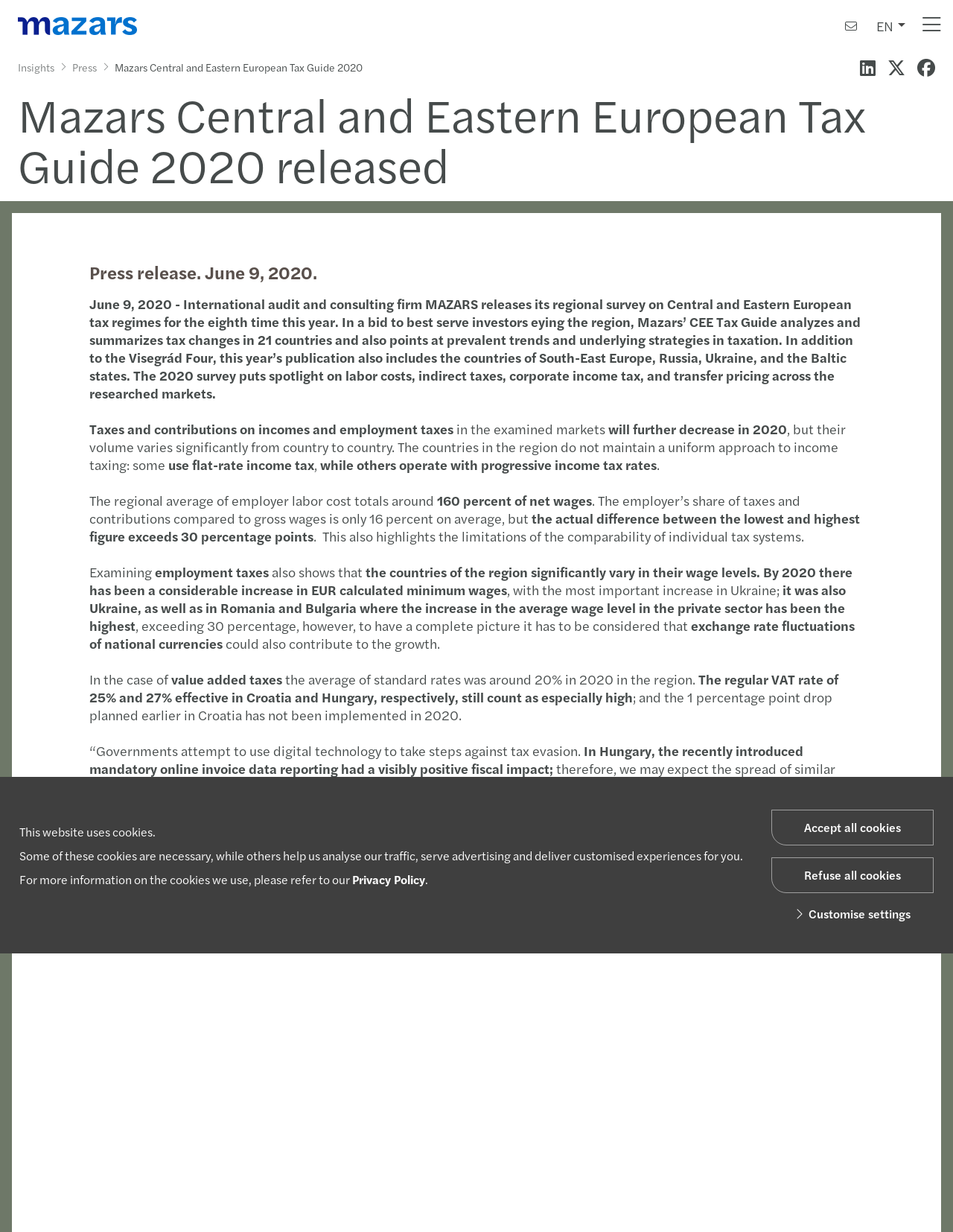Deliver a detailed narrative of the webpage's visual and textual elements.

This webpage is about the release of Mazars' Central and Eastern European Tax Guide 2020. At the top left corner, there is a Mazars logo, and next to it, there are links to "Insights" and "Press". On the top right corner, there are language options, including "EN" and "DE". Below the logo, there is a search bar with a "Search" button and a "Close" button.

The main content of the webpage is a press release about the tax guide. The title "Mazars Central and Eastern European Tax Guide 2020 released" is followed by a brief summary of the guide, which analyzes tax changes in 21 countries in Central and Eastern Europe. The guide covers labor costs, indirect taxes, corporate income tax, and transfer pricing across the researched markets.

The press release is divided into several sections, each discussing a specific aspect of taxation in the region. The sections are separated by headings, such as "Taxes and contributions on incomes and employment taxes" and "Value added taxes". The text is dense and informative, with many statistics and examples provided to illustrate the points being made.

Throughout the press release, there are quotes from Heléna Csizmadia, Tax Director at Mazars, who provides additional insights and context to the tax trends and changes in the region. The webpage also mentions the European Union's efforts to limit the tax race and create a common framework of corporate taxation among its member states.

Overall, the webpage is a detailed and informative resource for those interested in taxation in Central and Eastern Europe, providing a wealth of information and analysis on the topic.